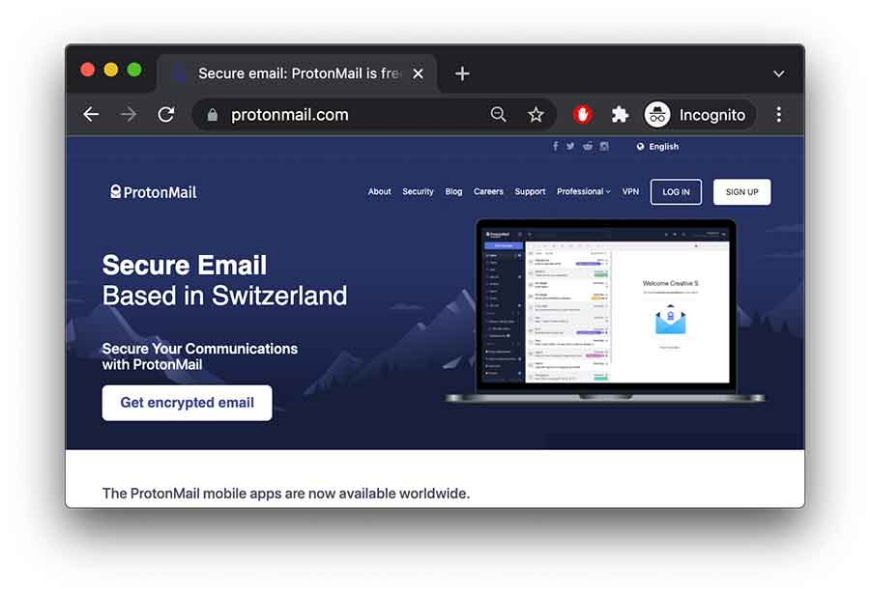Detail every significant feature and component of the image.

The image showcases the homepage of ProtonMail, a secure email service based in Switzerland. Prominently displayed is the bold heading "Secure Email" alongside the tagline "Based in Switzerland," emphasizing the company's commitment to privacy. Below this, a call to action invites users to "Secure Your Communications with ProtonMail" and offers a prominent button labeled "Get encrypted email."

To the right, an illustration of the ProtonMail interface is visible on a laptop screen, showcasing its user-friendly design and functionalities. Beneath the main content area, a note informs visitors that ProtonMail mobile apps are available worldwide, further enhancing accessibility. The dark blue background and subtle mountain graphics complement the overall theme of security and reliability, appealing to users seeking a trustworthy email solution.